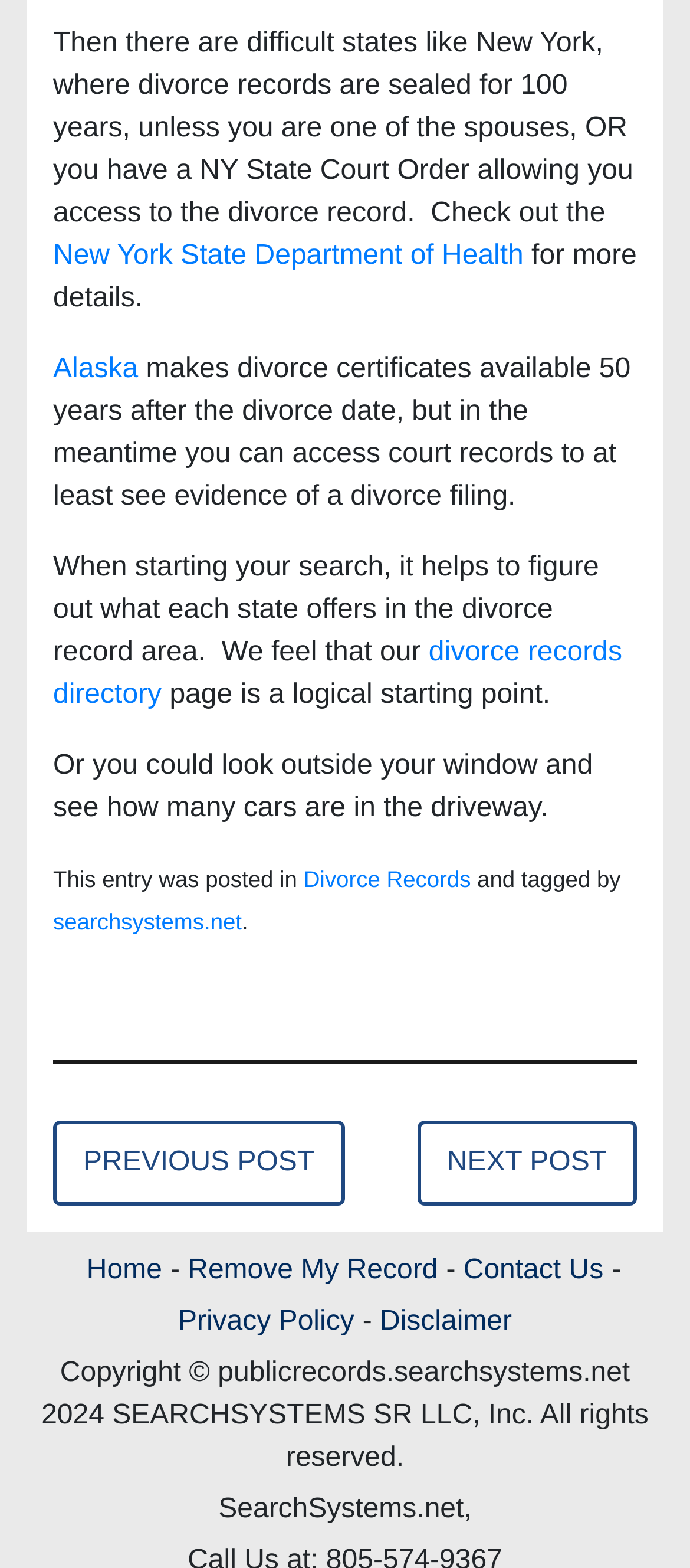Extract the bounding box of the UI element described as: "Divorce Records".

[0.44, 0.553, 0.682, 0.57]